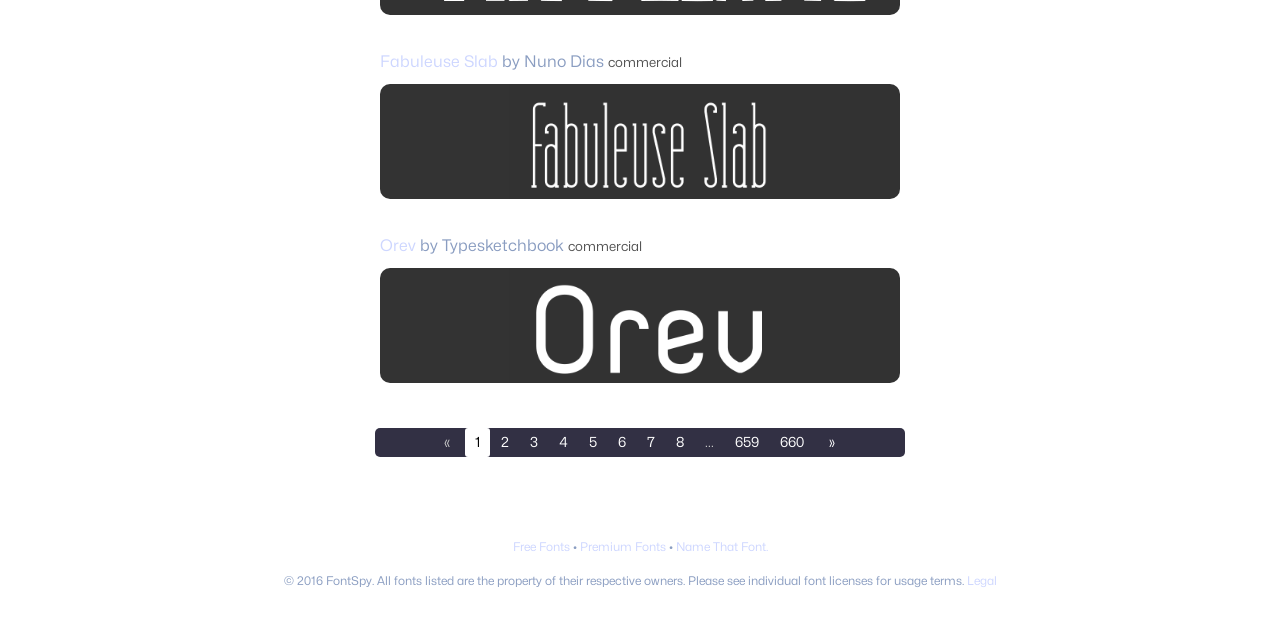Provide your answer to the question using just one word or phrase: How many main categories are there in the footer?

3